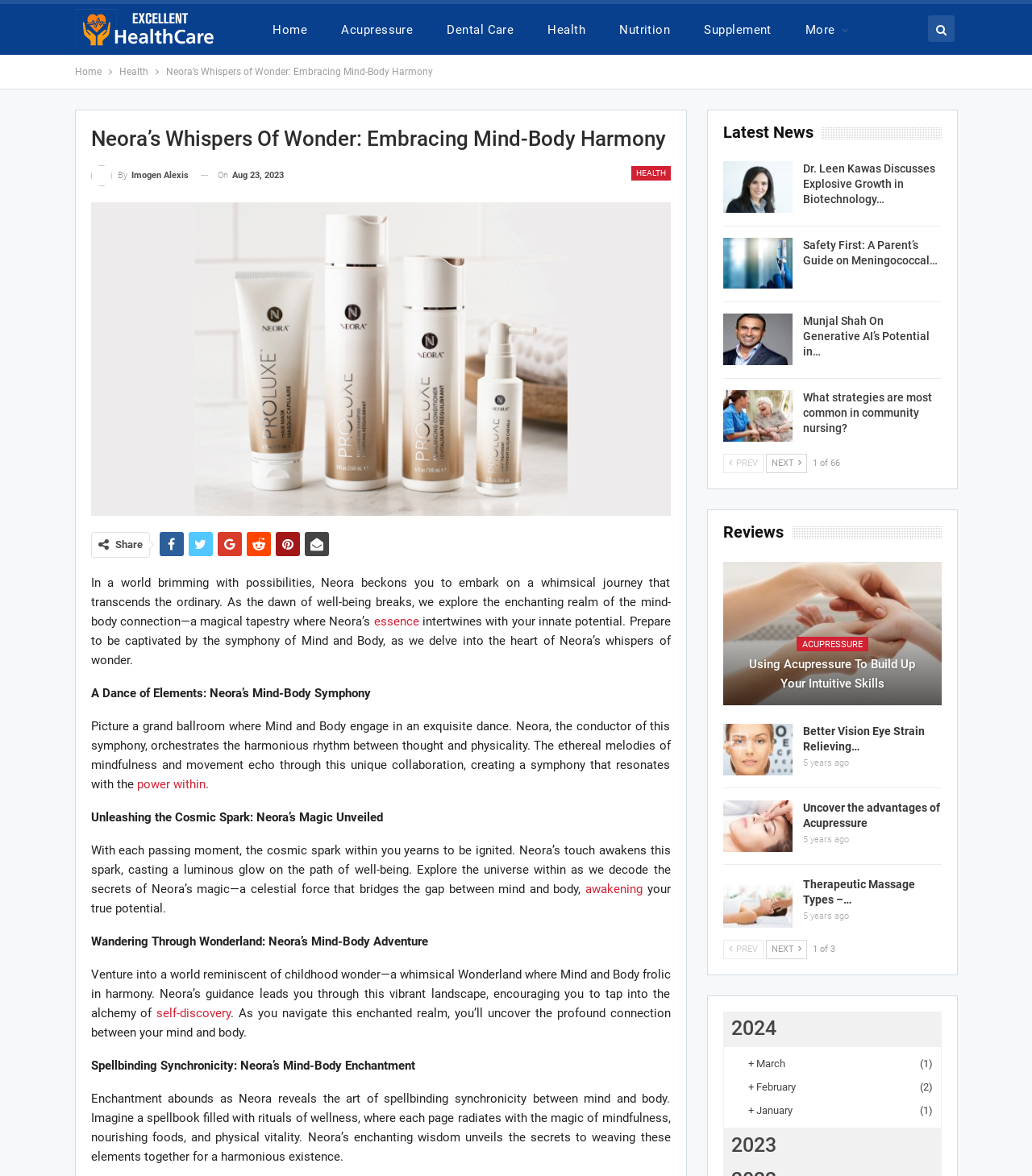Determine the bounding box coordinates of the UI element described below. Use the format (top-left x, top-left y, bottom-right x, bottom-right y) with floating point numbers between 0 and 1: Prev

[0.7, 0.386, 0.739, 0.402]